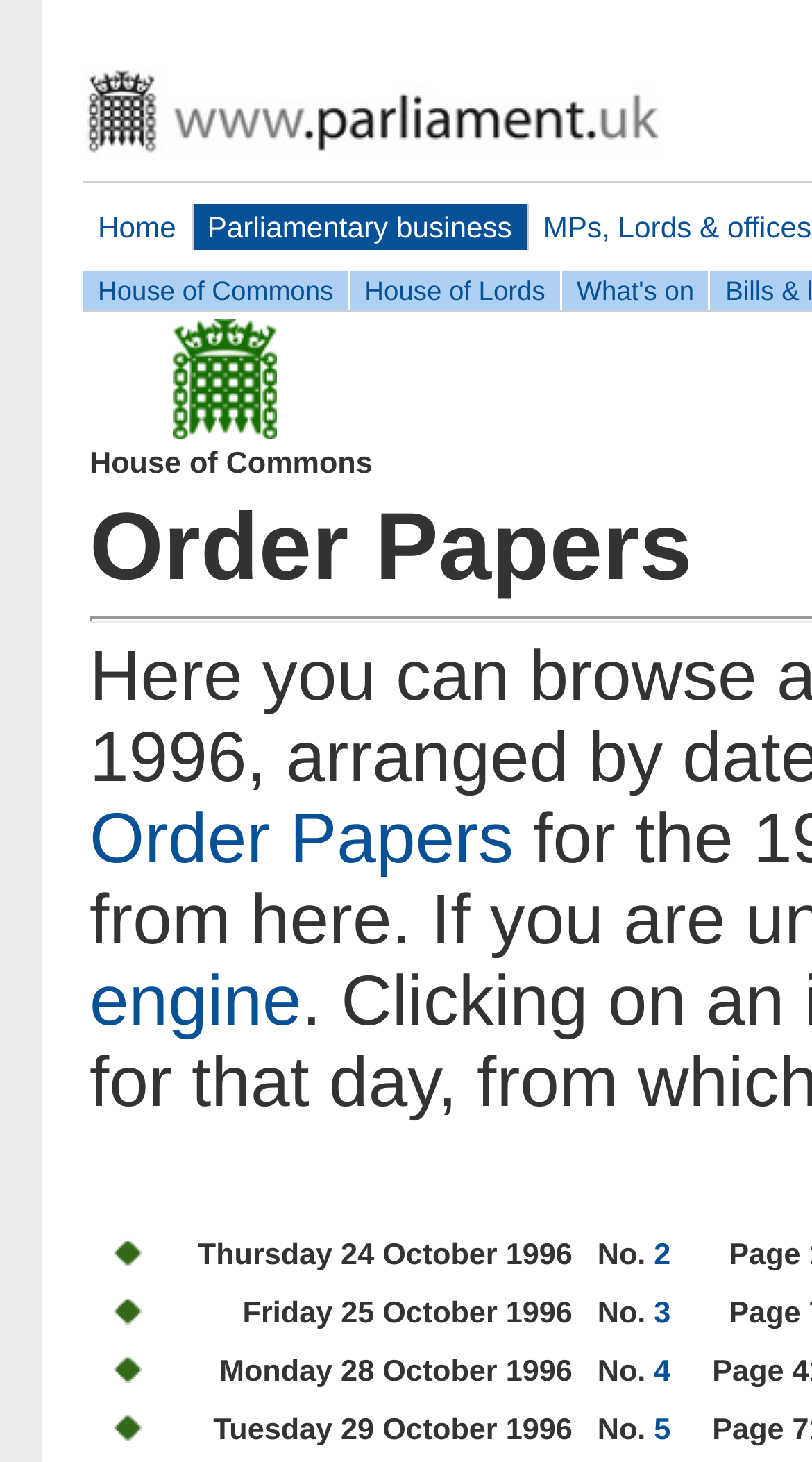Please provide a brief answer to the question using only one word or phrase: 
How many order papers are listed?

5